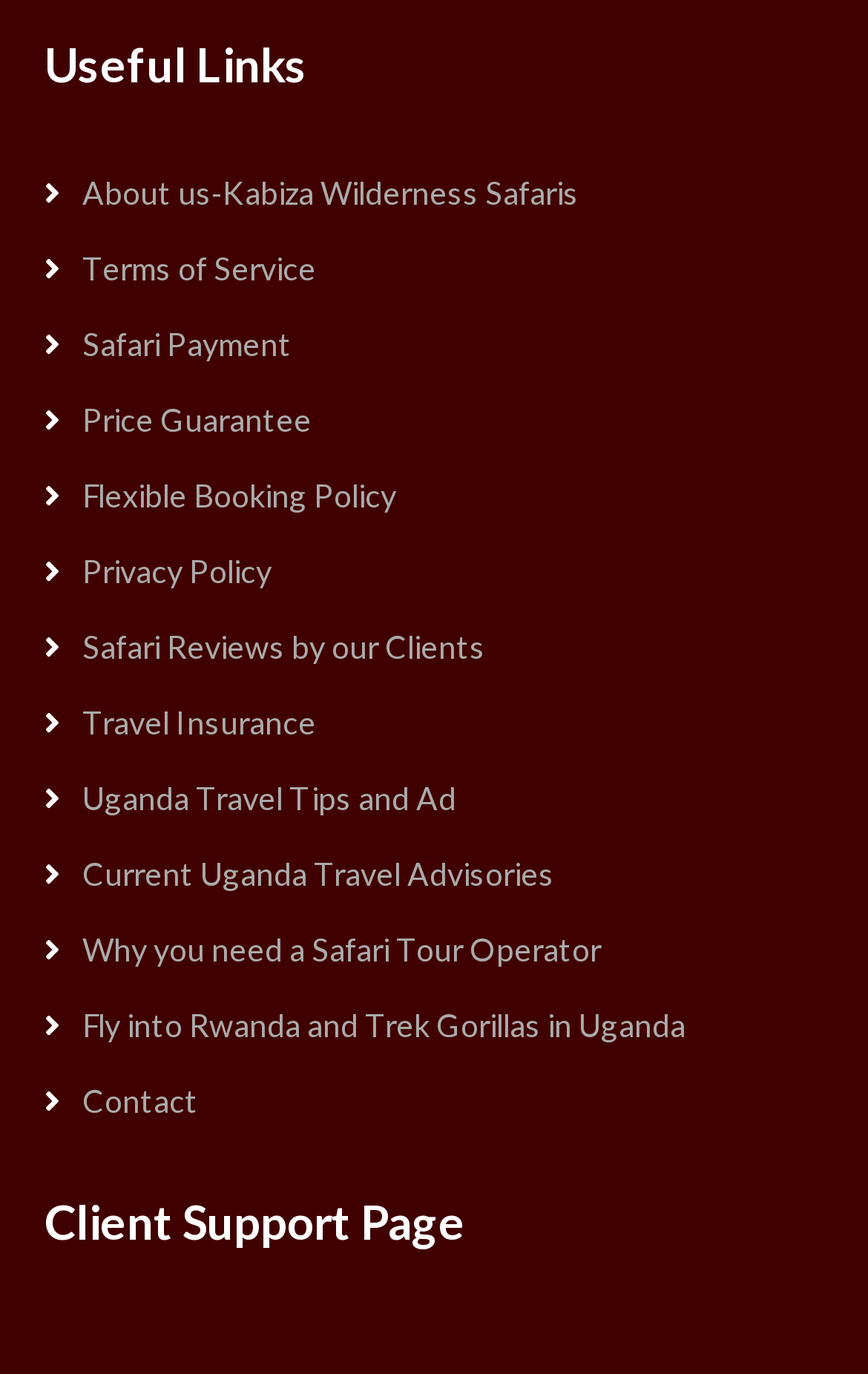Answer the question below in one word or phrase:
What is the last link under 'Useful Links'?

Contact